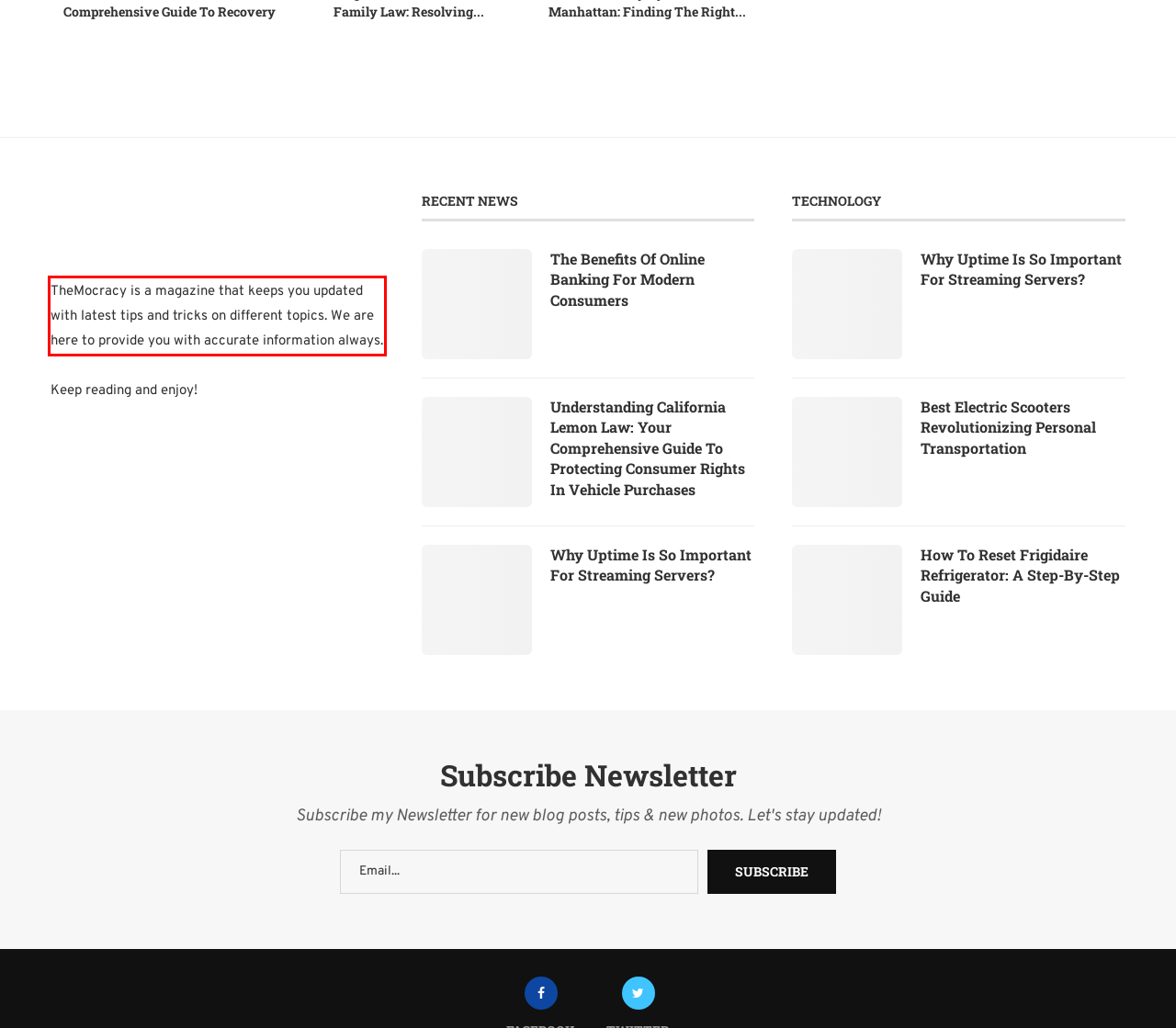You have a screenshot of a webpage, and there is a red bounding box around a UI element. Utilize OCR to extract the text within this red bounding box.

TheMocracy is a magazine that keeps you updated with latest tips and tricks on different topics. We are here to provide you with accurate information always.